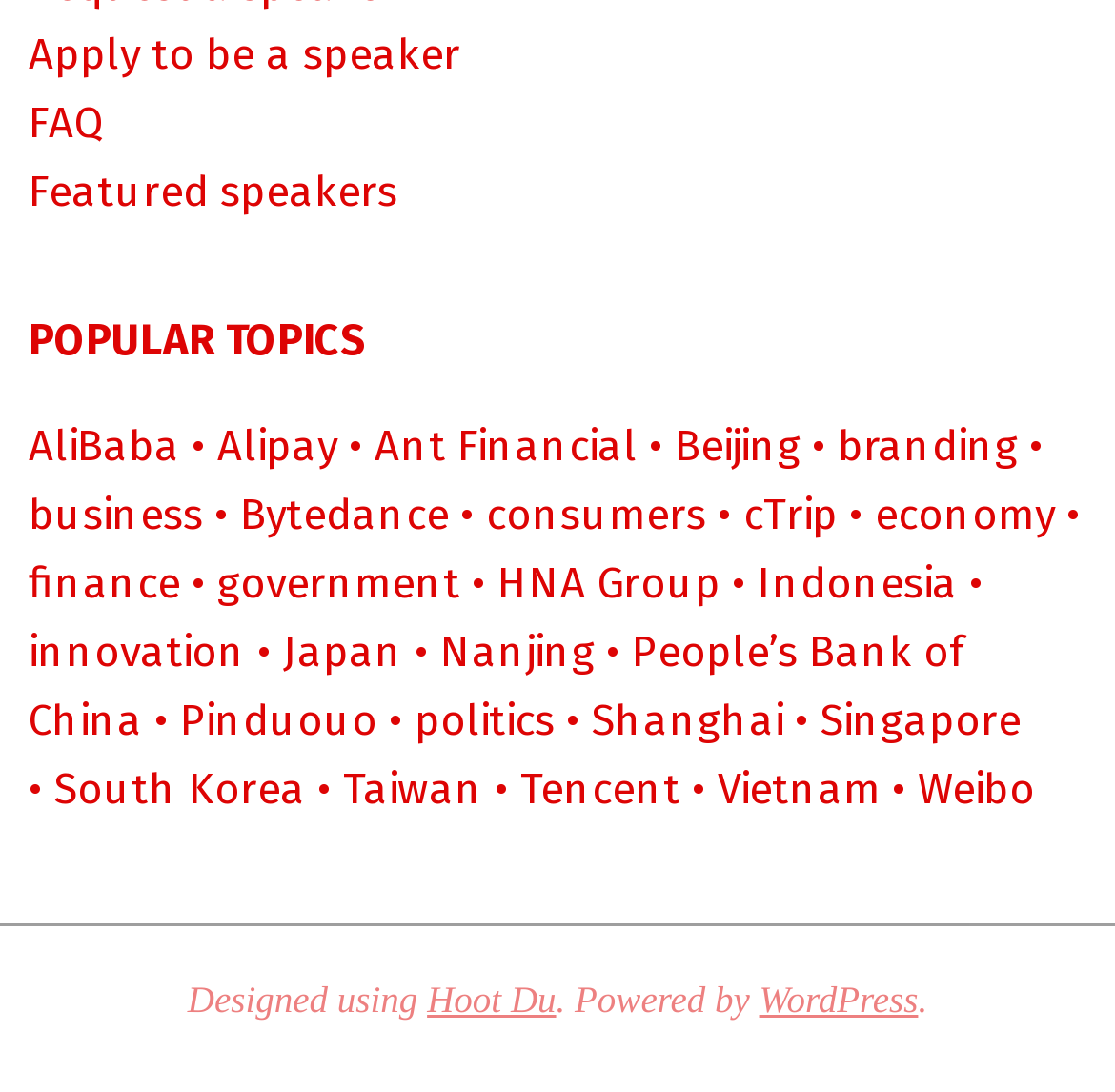Determine the bounding box coordinates of the section to be clicked to follow the instruction: "Learn about Alibaba". The coordinates should be given as four float numbers between 0 and 1, formatted as [left, top, right, bottom].

[0.026, 0.384, 0.162, 0.431]